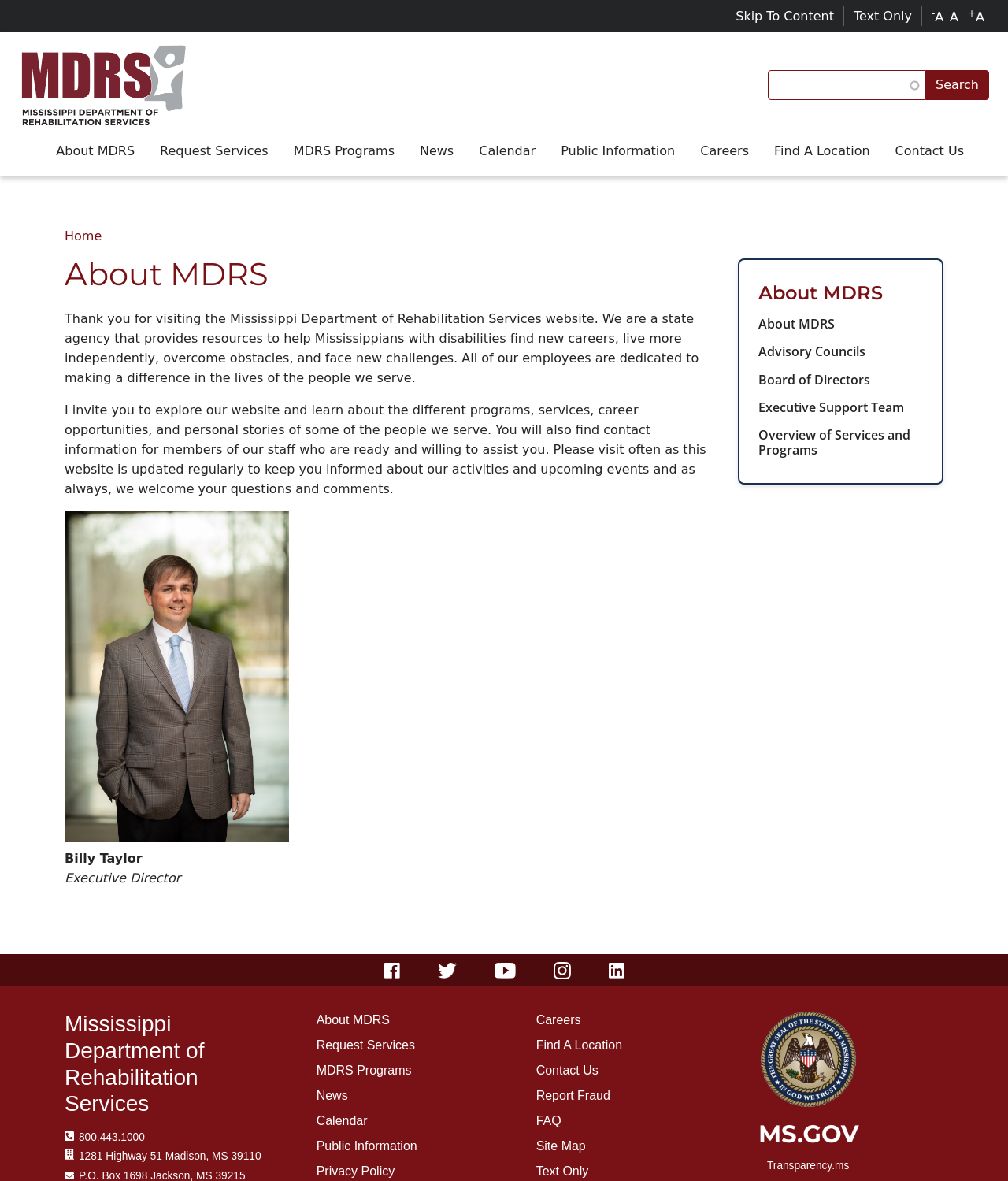Please mark the clickable region by giving the bounding box coordinates needed to complete this instruction: "explore technology".

None